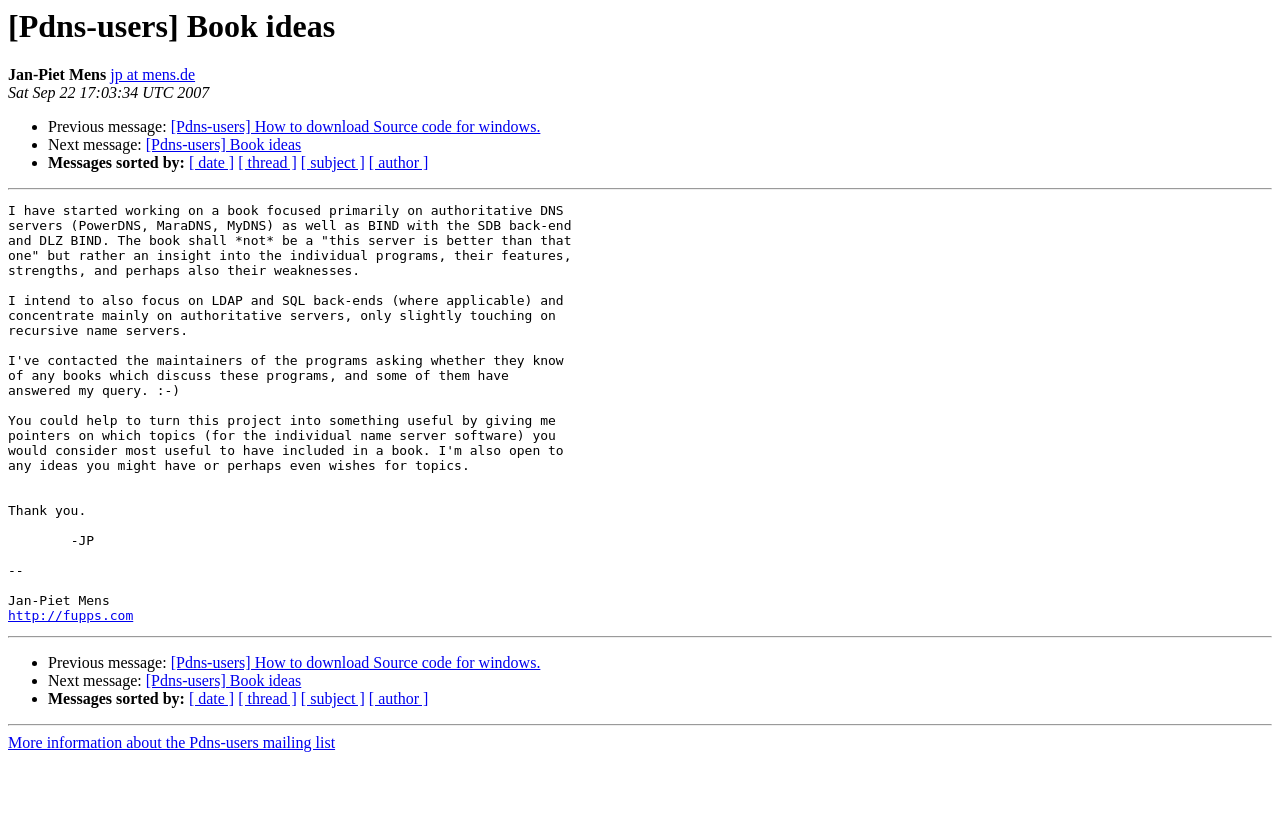Find the bounding box coordinates for the area that must be clicked to perform this action: "Visit author's homepage".

[0.086, 0.079, 0.152, 0.099]